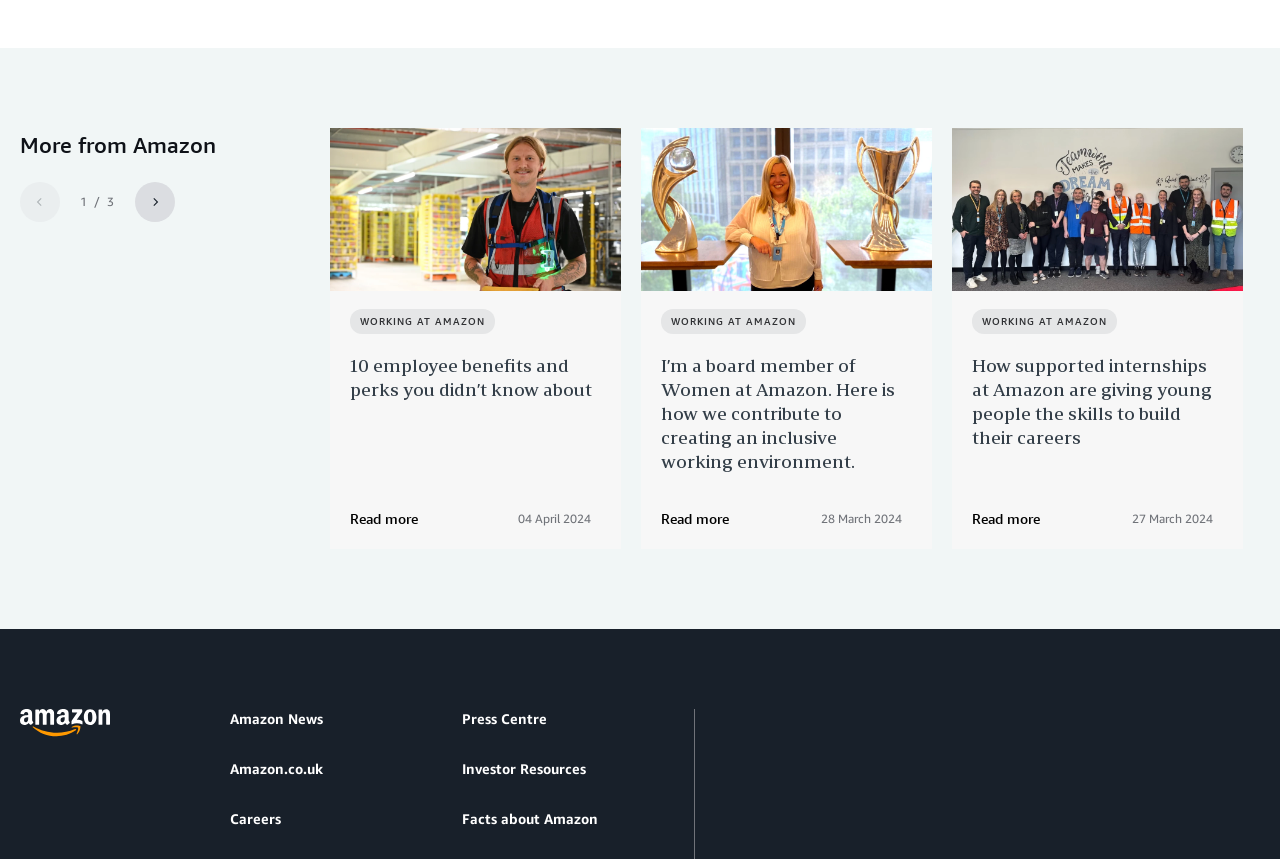Utilize the information from the image to answer the question in detail:
What is the date of the second article?

I found the date of the second article by looking at the StaticText element with ID 1678, which is contained within the second article section. The text of this element is '28 March 2024', which indicates the date of the article.